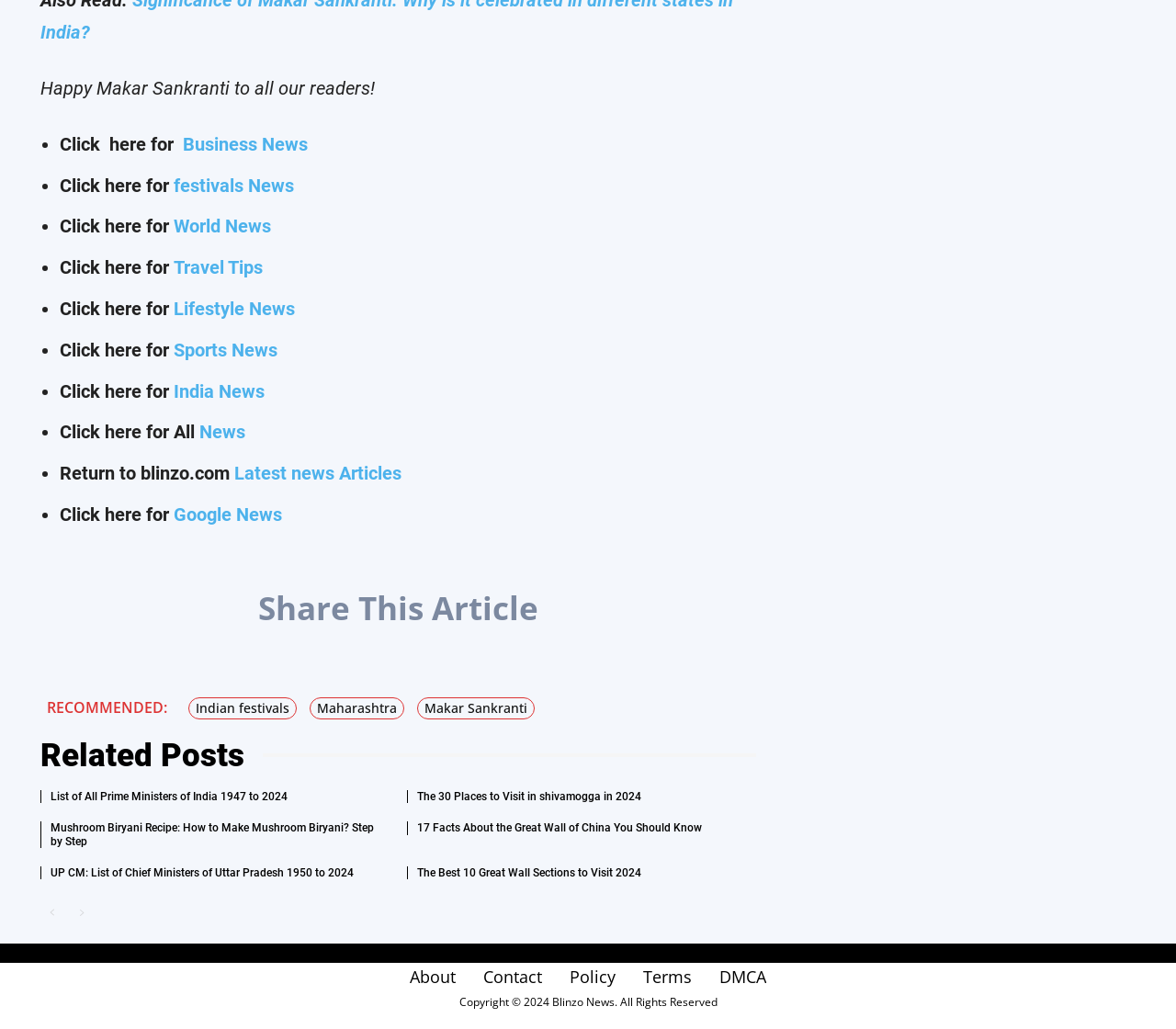What is the greeting message on the webpage?
Using the image as a reference, deliver a detailed and thorough answer to the question.

The webpage starts with a greeting message 'Happy Makar Sankranti to all our readers!' which is a festive message, indicating that the webpage is related to news or articles about the Makar Sankranti festival.